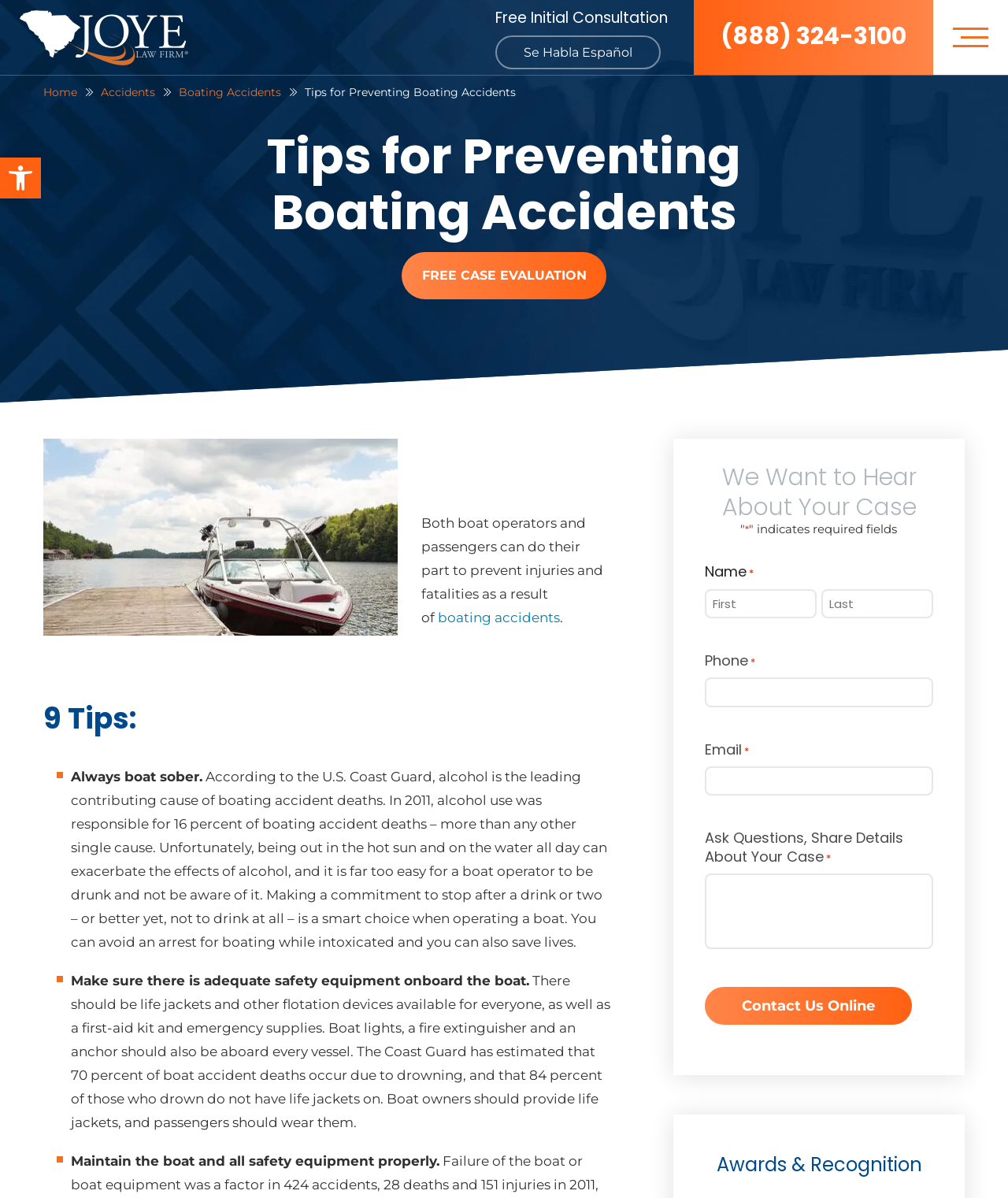Using the provided element description: "boating accidents", identify the bounding box coordinates. The coordinates should be four floats between 0 and 1 in the order [left, top, right, bottom].

[0.434, 0.509, 0.555, 0.522]